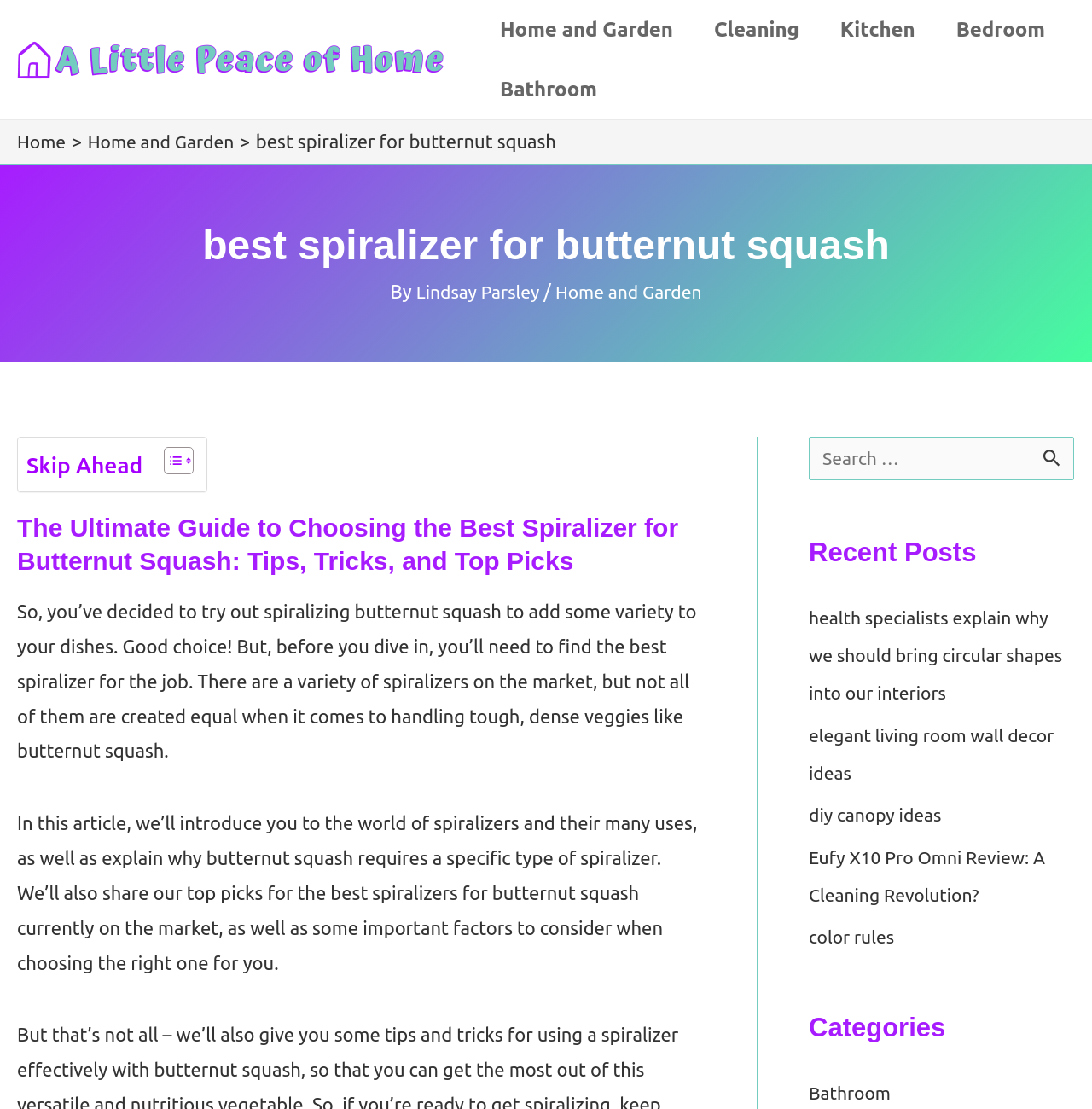Provide an in-depth caption for the webpage.

This webpage is about finding the best spiralizer for butternut squash. At the top left, there is a logo of "A Little Peace of Home" with a link to the homepage. Next to it, there is a navigation menu with links to different categories such as "Home and Garden", "Cleaning", "Kitchen", "Bedroom", and "Bathroom".

Below the navigation menu, there is a breadcrumb trail showing the current page's location in the website's hierarchy. The title of the page, "Best Spiralizer for Butternut Squash", is displayed prominently in the middle of the page.

The main content of the page is divided into sections. The first section introduces the topic of spiralizing butternut squash and explains the importance of choosing the right spiralizer. The second section is a long article that discusses the world of spiralizers, their uses, and the factors to consider when choosing a spiralizer for butternut squash.

On the right side of the page, there is a search bar with a button to submit the search query. Below the search bar, there is a section titled "Recent Posts" that lists several links to recent articles on the website. Further down, there is a section titled "Categories" that lists links to different categories on the website.

Throughout the page, there are several images, including icons and logos, but no prominent images that dominate the page. The overall layout is organized and easy to navigate, with clear headings and concise text.